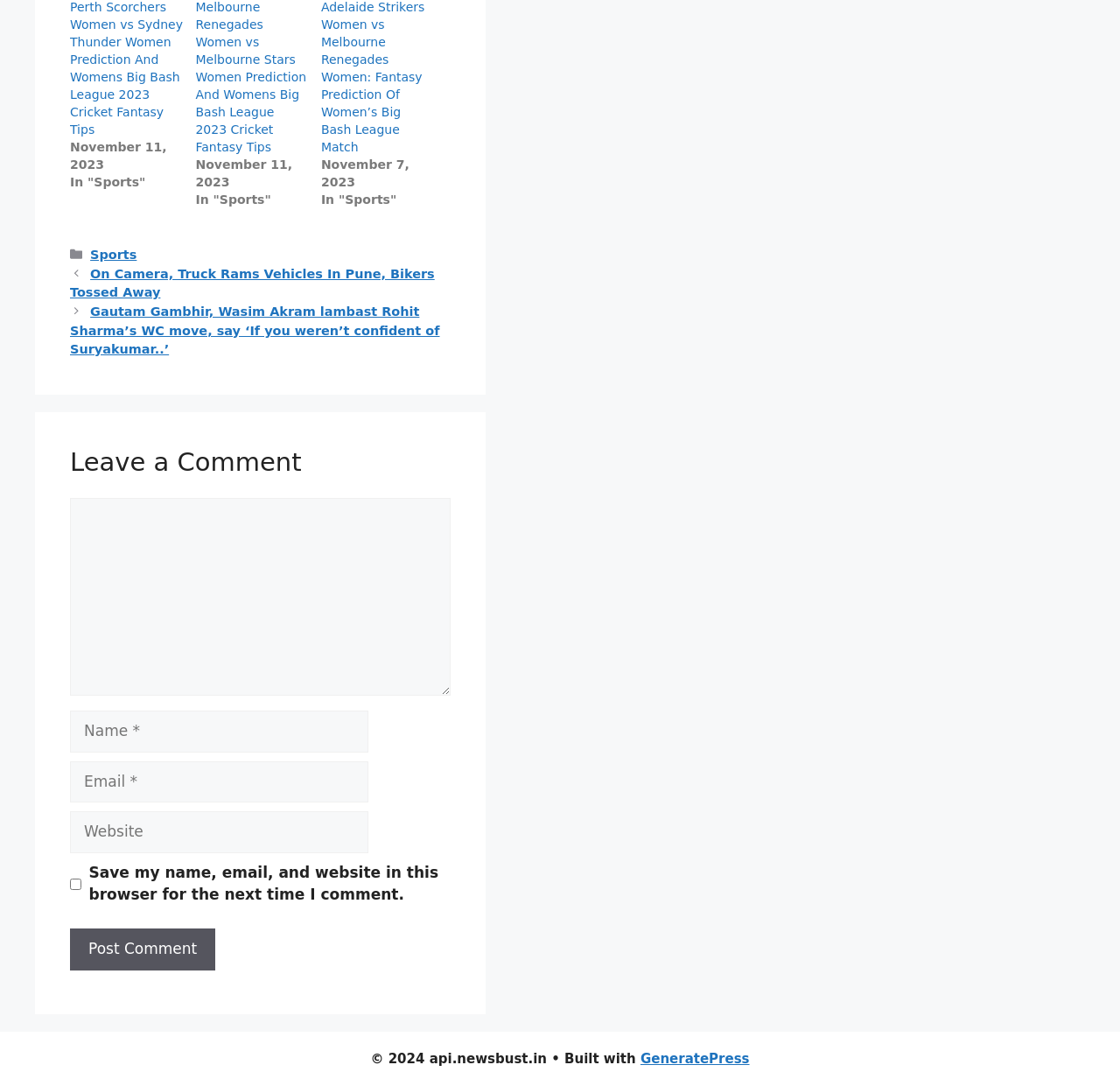What is the purpose of the textbox with the label 'Email'?
Please give a detailed answer to the question using the information shown in the image.

I found the answer by looking at the textbox element with the label 'Email' and its required attribute set to True, which suggests that it is used to enter an email address, likely for commenting purposes.